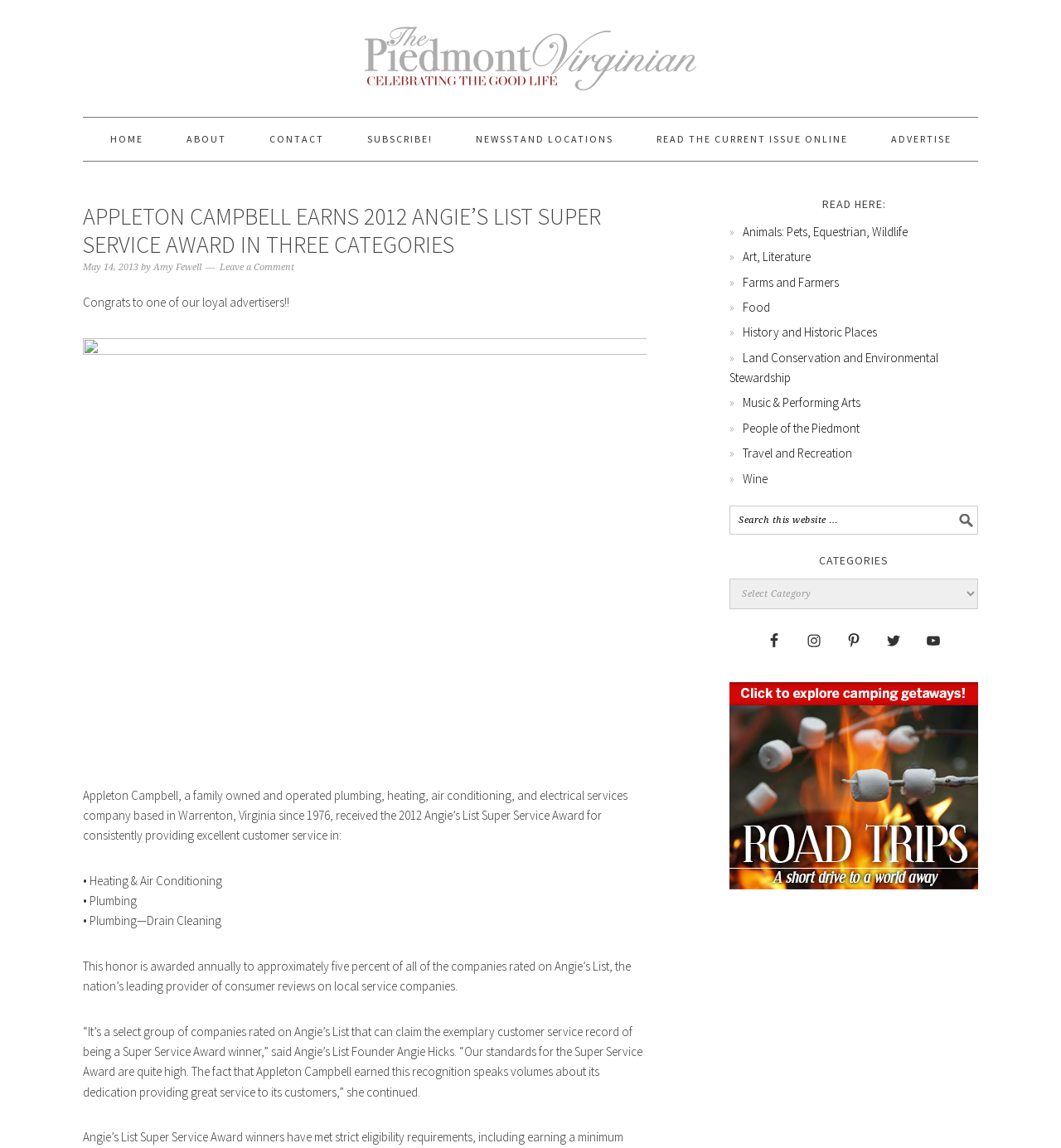Provide the bounding box coordinates for the area that should be clicked to complete the instruction: "Click on the 'Facebook' link".

[0.716, 0.545, 0.744, 0.571]